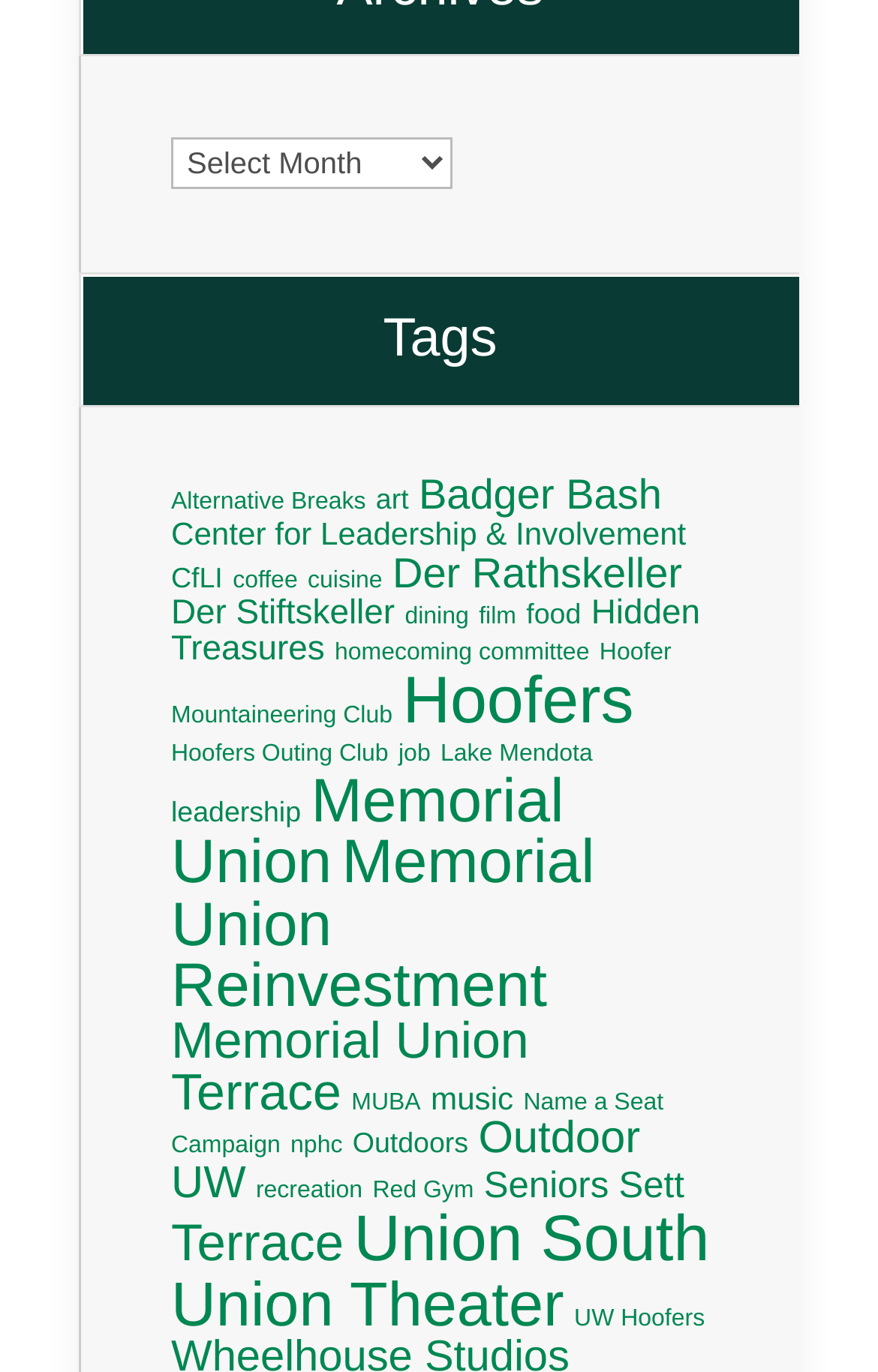Provide the bounding box coordinates of the area you need to click to execute the following instruction: "Explore 'Outdoor UW' activities".

[0.195, 0.813, 0.729, 0.881]